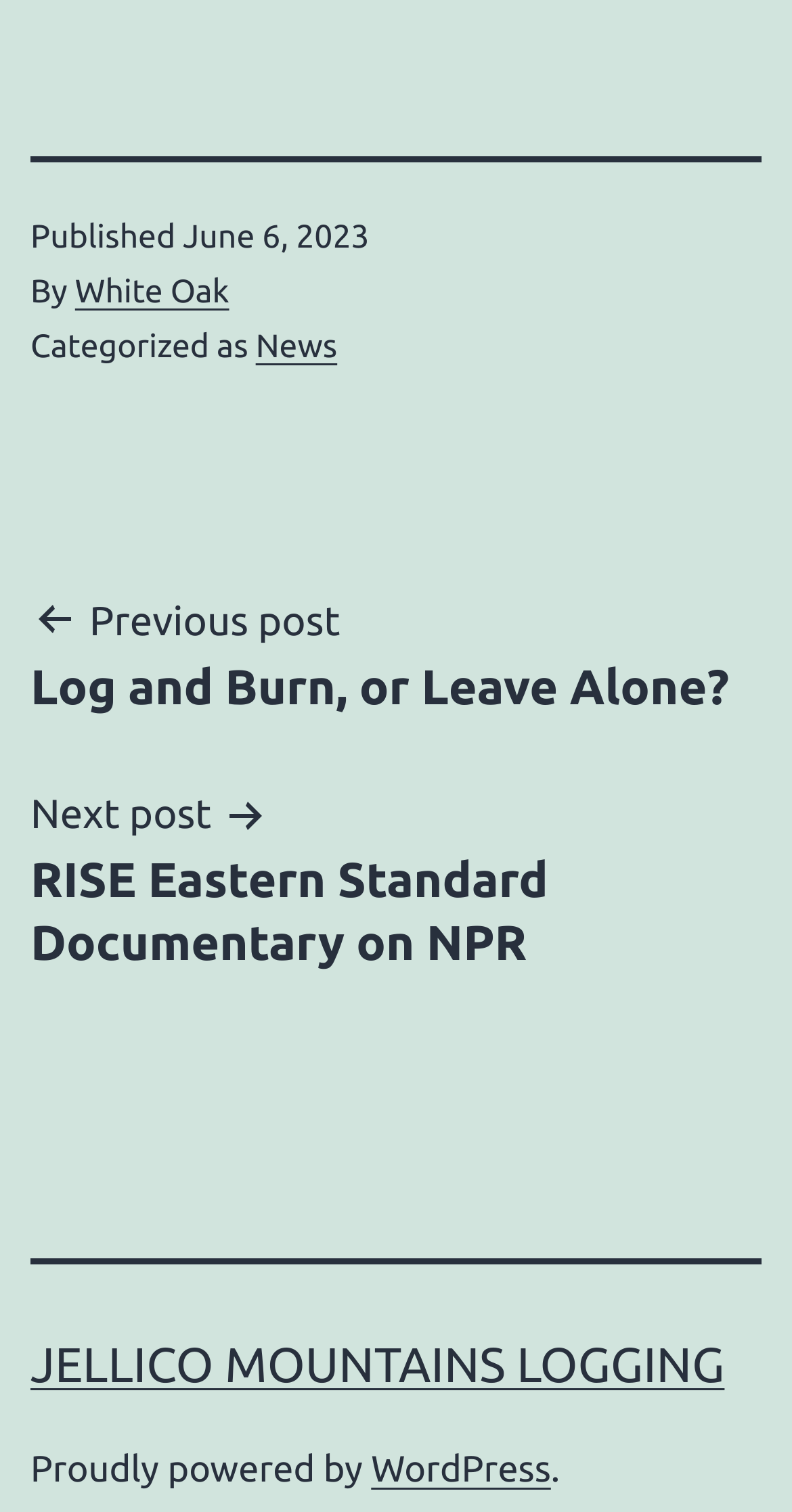What is the date of the published post?
Please respond to the question with a detailed and well-explained answer.

I found the date of the published post by looking at the footer section of the webpage, where it says 'Published' followed by the date 'June 6, 2023'.